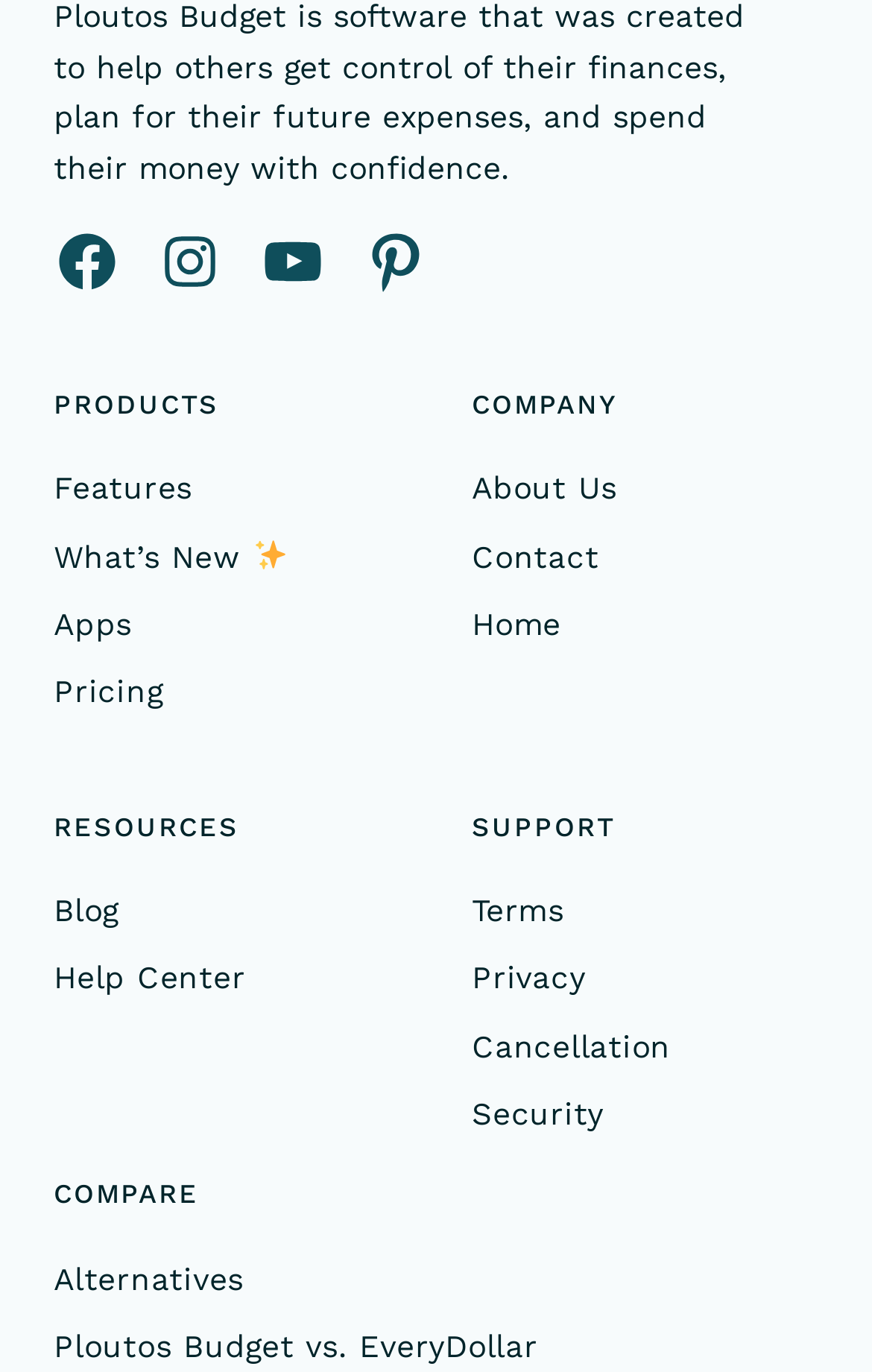Answer the following in one word or a short phrase: 
How many links are there in the Compare section?

2